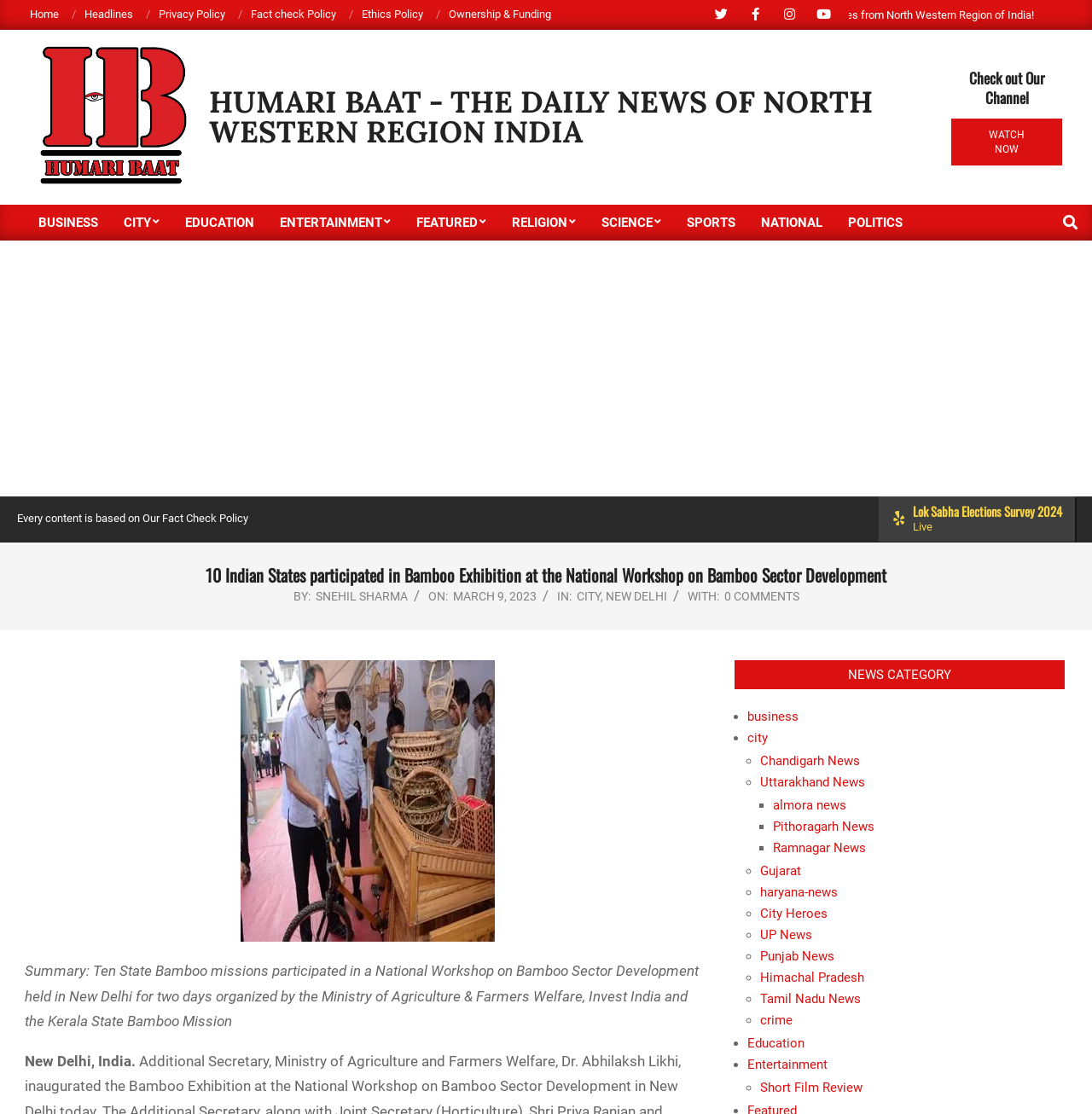Please locate the bounding box coordinates of the element that should be clicked to complete the given instruction: "Click on the Home link".

[0.027, 0.007, 0.054, 0.018]